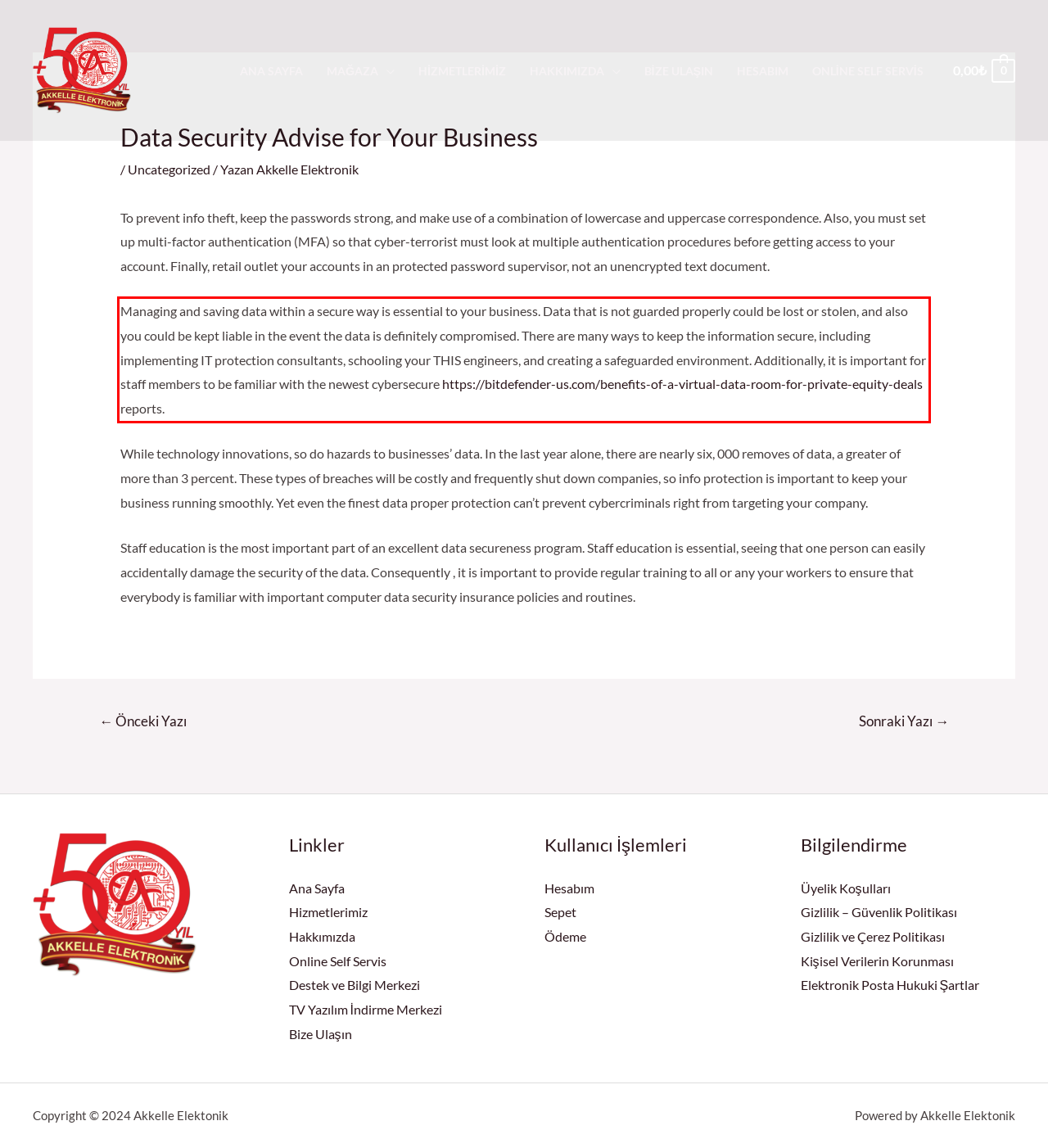There is a screenshot of a webpage with a red bounding box around a UI element. Please use OCR to extract the text within the red bounding box.

Managing and saving data within a secure way is essential to your business. Data that is not guarded properly could be lost or stolen, and also you could be kept liable in the event the data is definitely compromised. There are many ways to keep the information secure, including implementing IT protection consultants, schooling your THIS engineers, and creating a safeguarded environment. Additionally, it is important for staff members to be familiar with the newest cybersecure https://bitdefender-us.com/benefits-of-a-virtual-data-room-for-private-equity-deals reports.